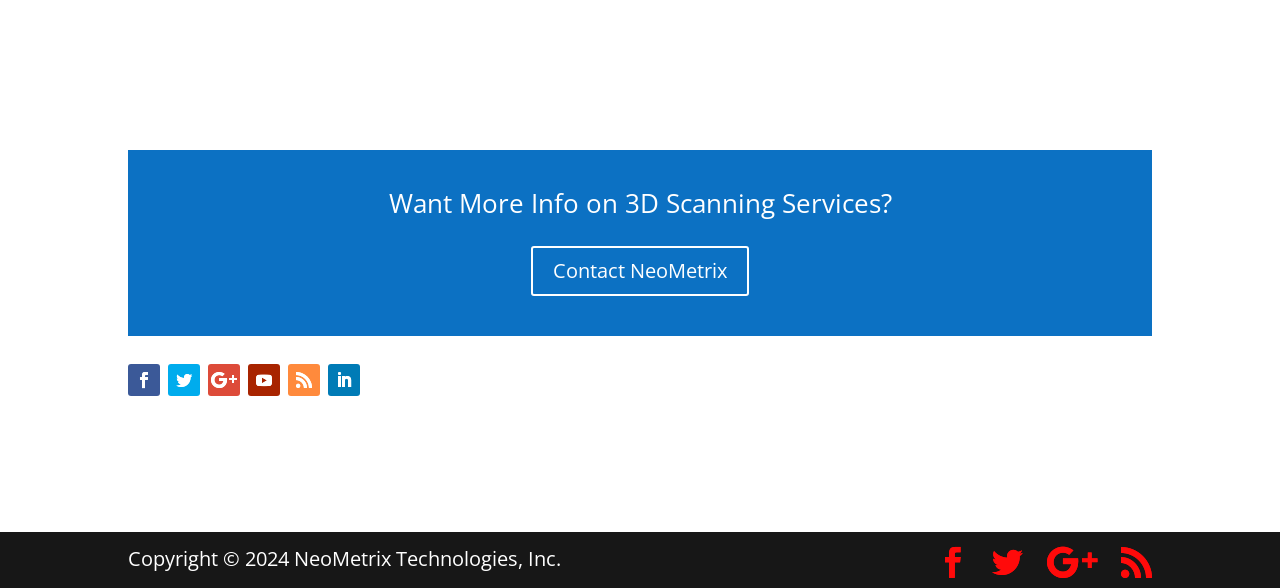Answer succinctly with a single word or phrase:
How many social media links are there in the footer section?

4